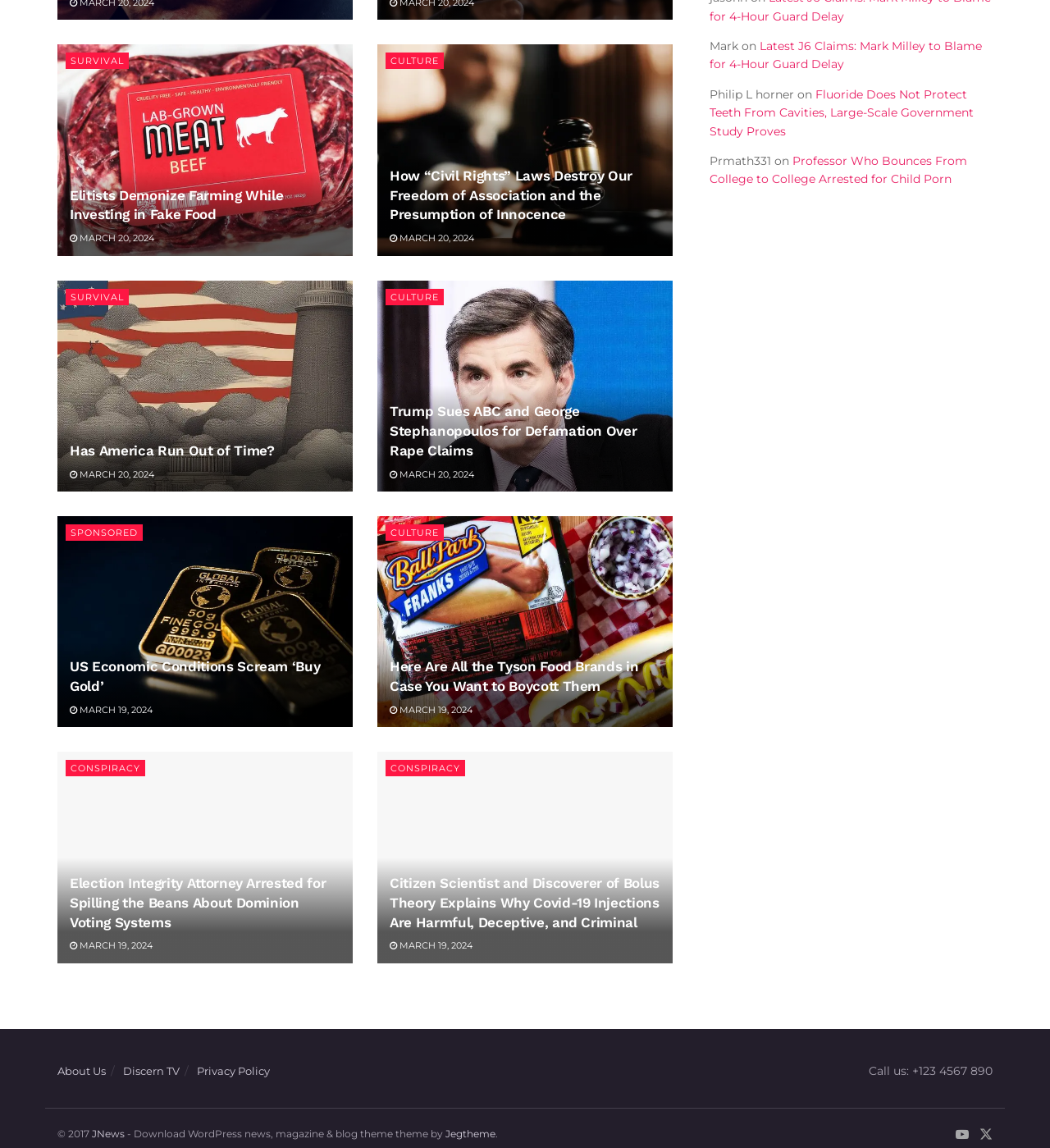Identify the bounding box of the UI element described as follows: "livelinks ne demek". Provide the coordinates as four float numbers in the range of 0 to 1 [left, top, right, bottom].

None